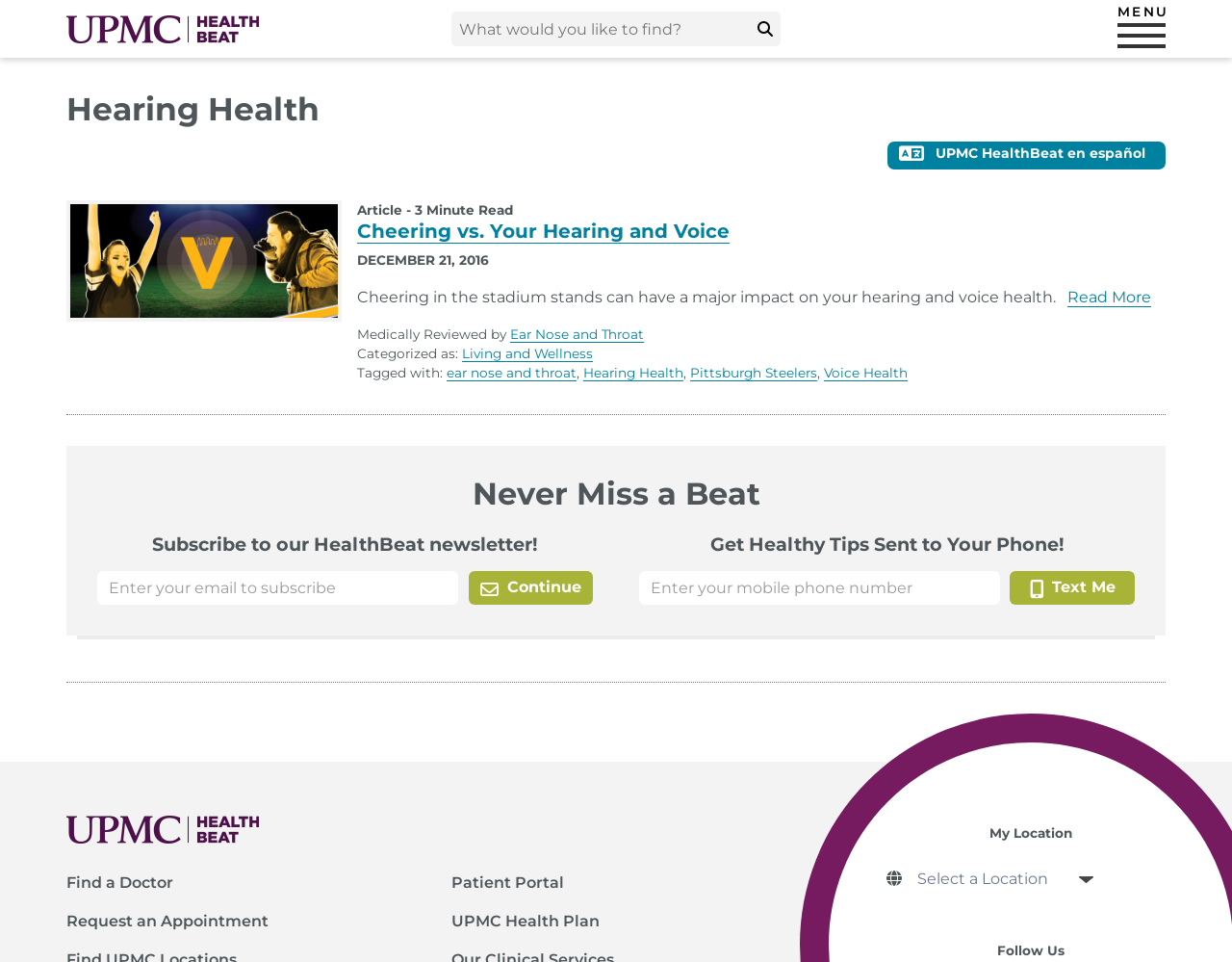Could you indicate the bounding box coordinates of the region to click in order to complete this instruction: "Subscribe to the HealthBeat newsletter".

[0.079, 0.594, 0.372, 0.629]